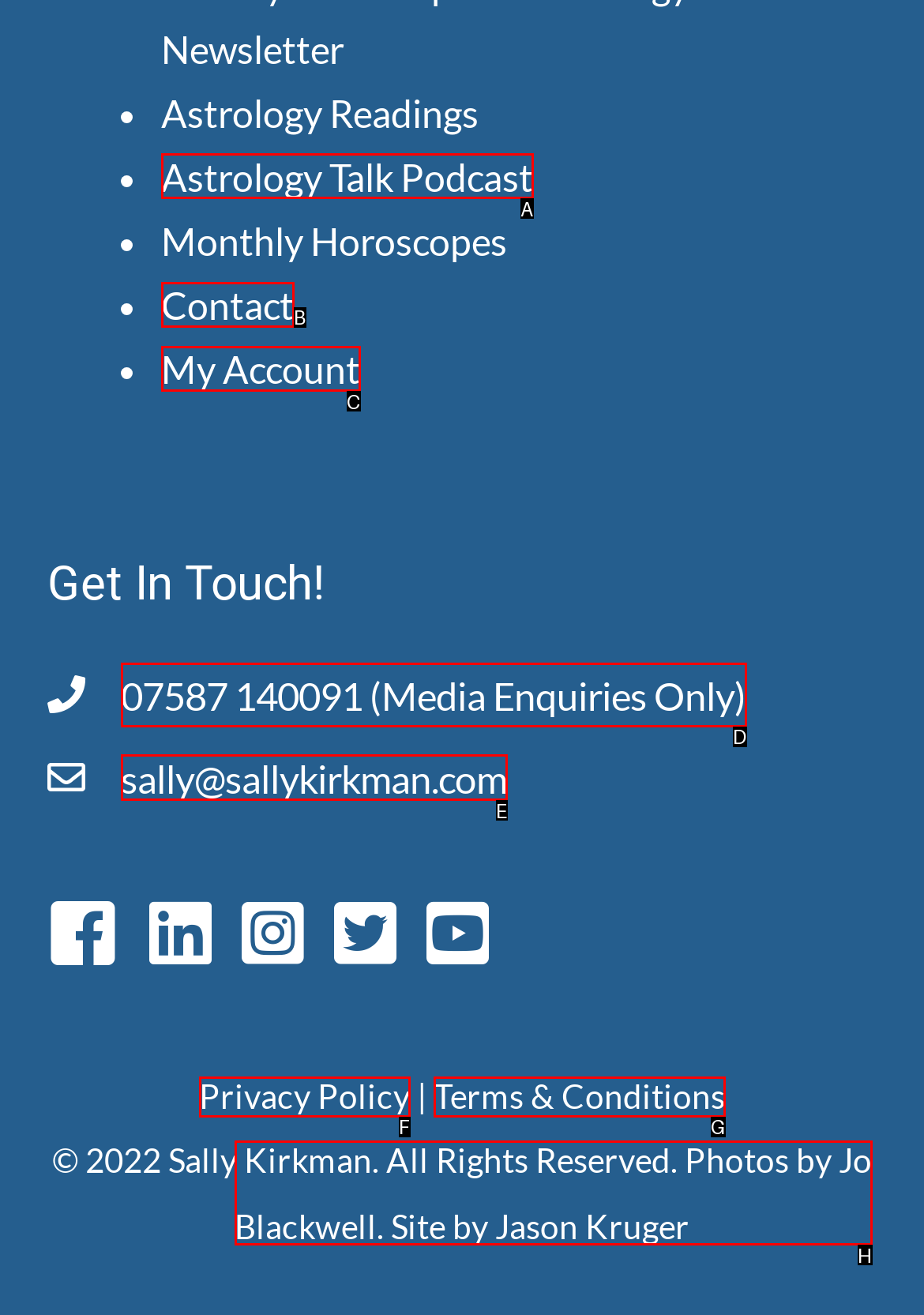Indicate which lettered UI element to click to fulfill the following task: Contact Sally Kirkman
Provide the letter of the correct option.

E